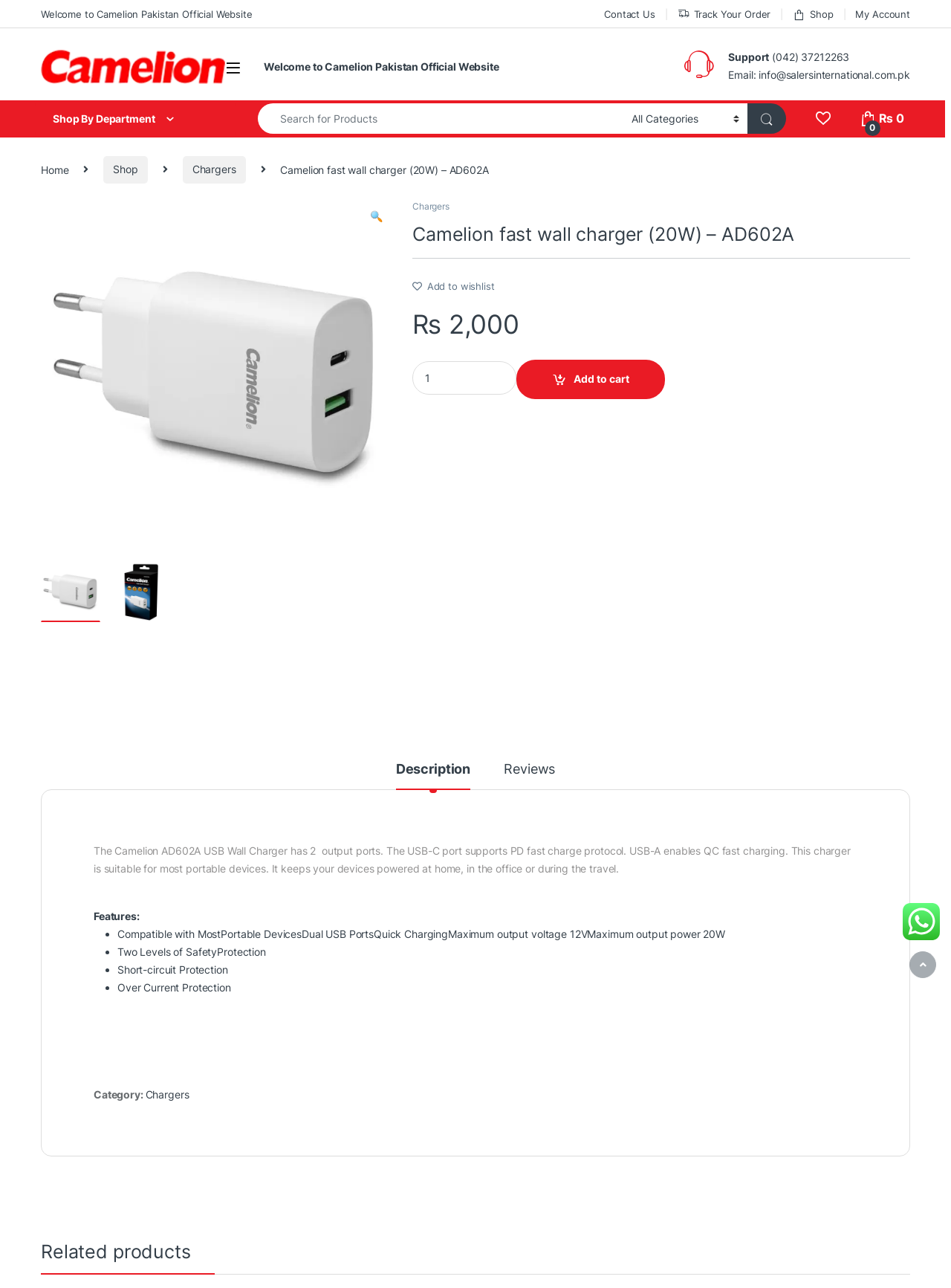What type of protection does the charger have? Observe the screenshot and provide a one-word or short phrase answer.

Two levels of safety protection